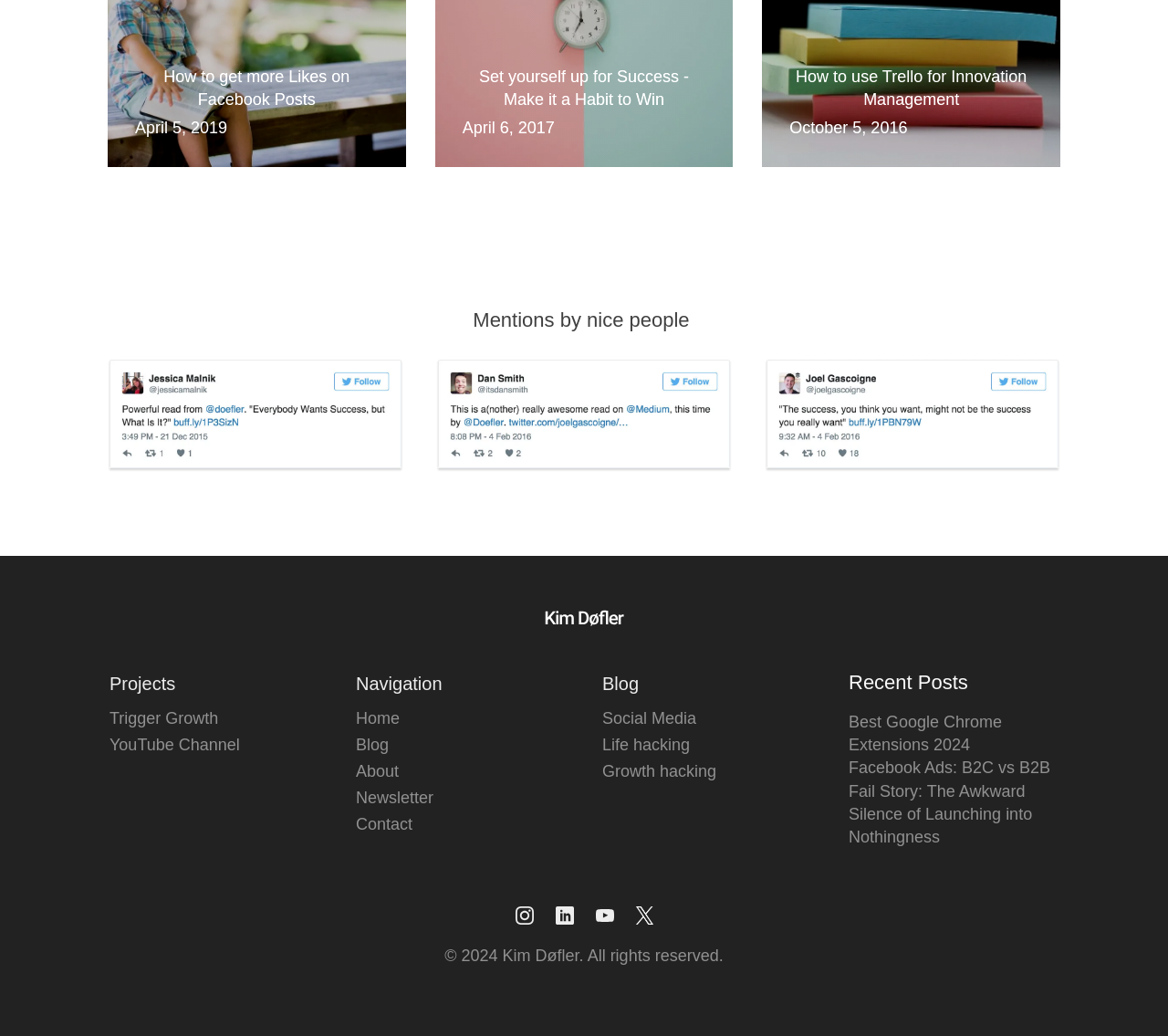What is the purpose of the 'Mentions by nice people' section?
Refer to the image and respond with a one-word or short-phrase answer.

To showcase mentions by others